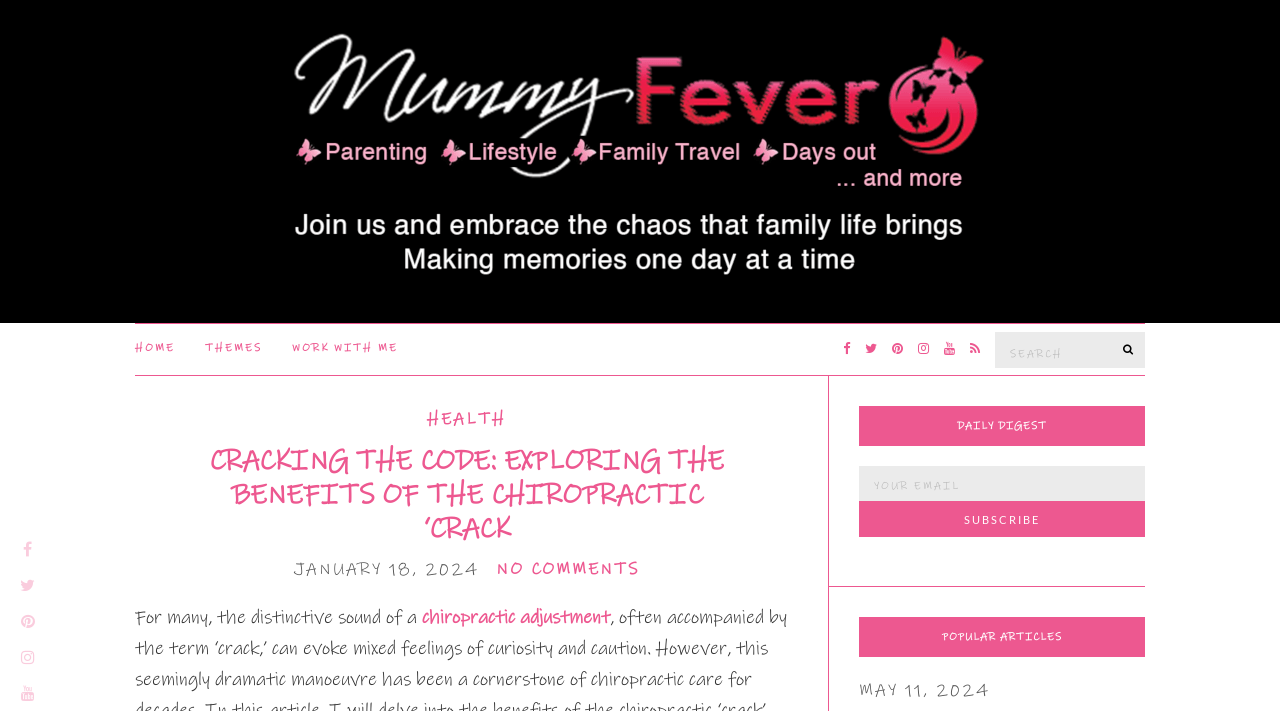Provide the bounding box coordinates for the UI element that is described as: "parent_node: Search for: name="s" placeholder="Search"".

[0.777, 0.467, 0.895, 0.518]